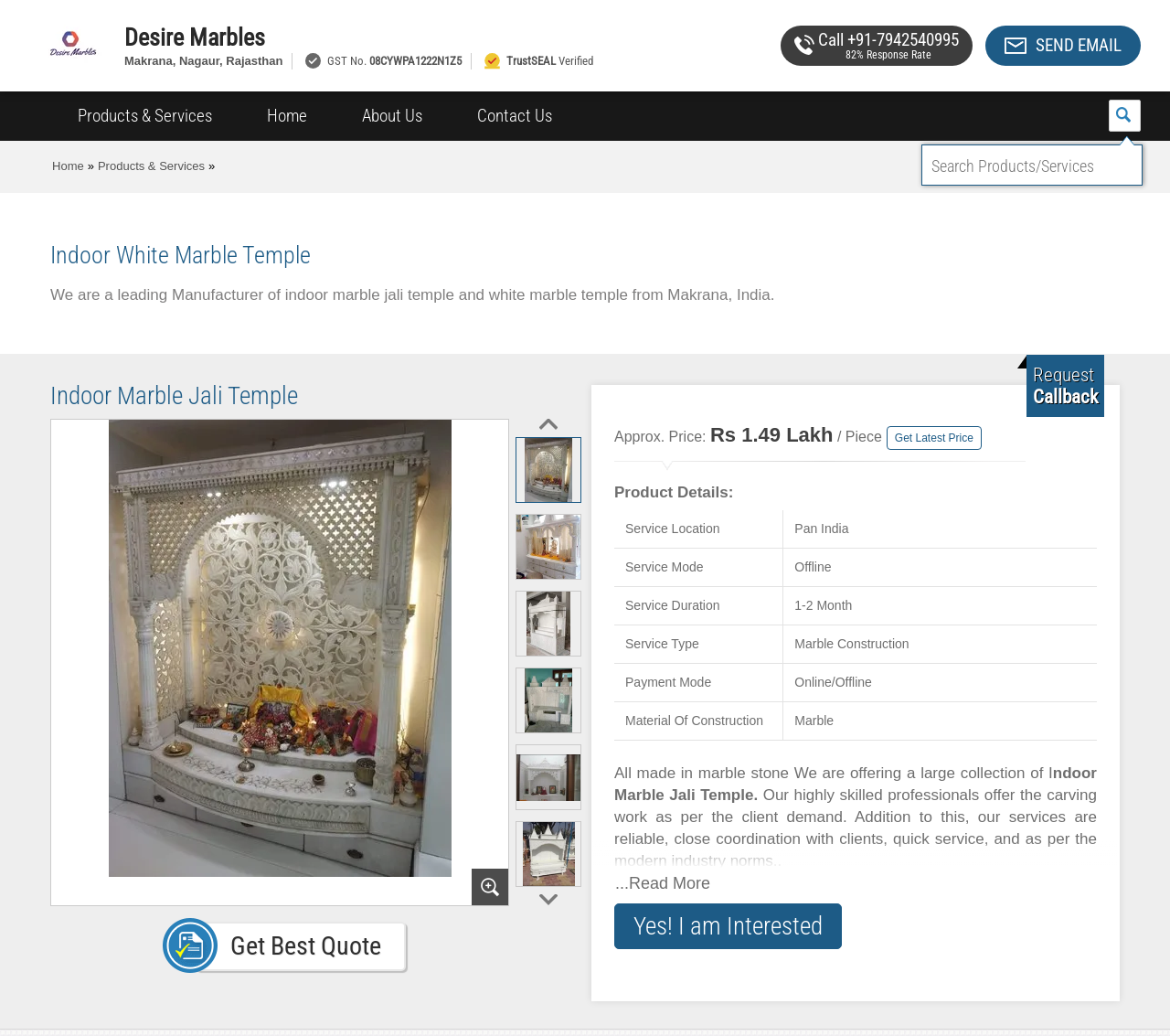What is the company name of the manufacturer?
Please provide a single word or phrase as your answer based on the screenshot.

Desire Marbles